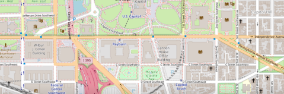Answer the question below in one word or phrase:
How many district offices does Congresswoman Rodgers have?

4